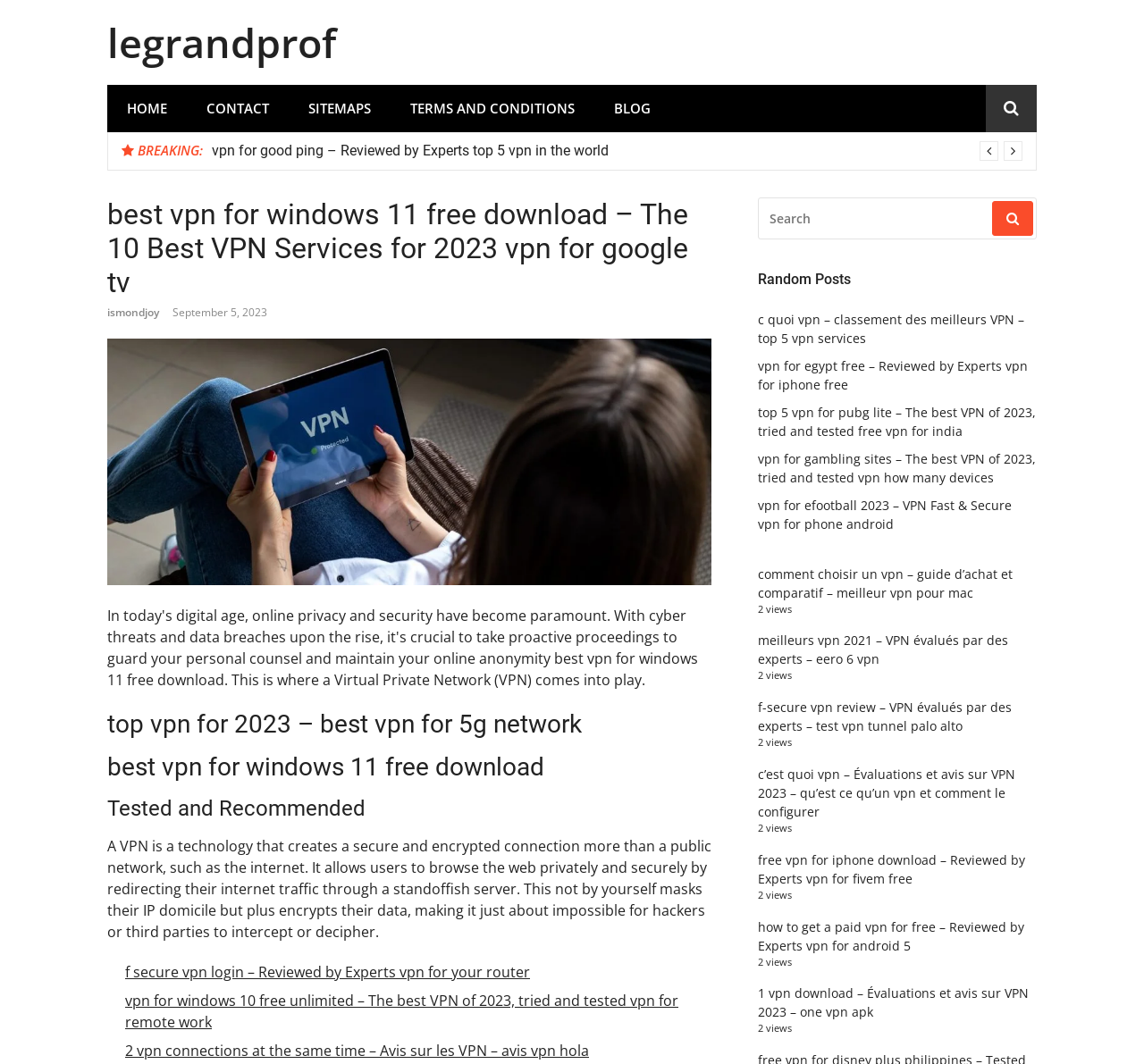Given the element description "parent_node: SEARCH FOR: name="s" placeholder="Search"", identify the bounding box of the corresponding UI element.

[0.662, 0.185, 0.906, 0.225]